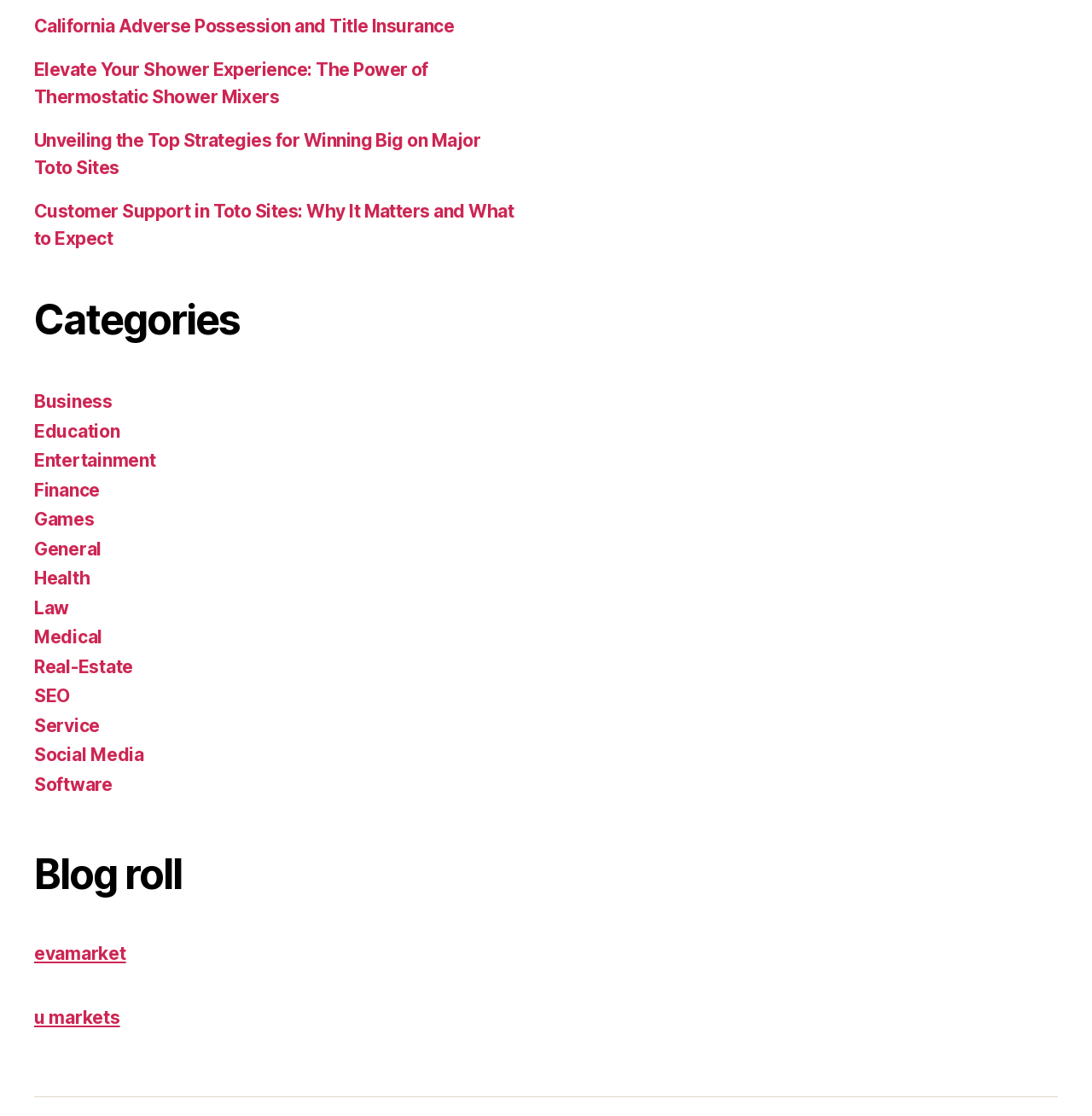Determine the bounding box coordinates of the target area to click to execute the following instruction: "Read about Elevate Your Shower Experience: The Power of Thermostatic Shower Mixers."

[0.031, 0.053, 0.392, 0.096]